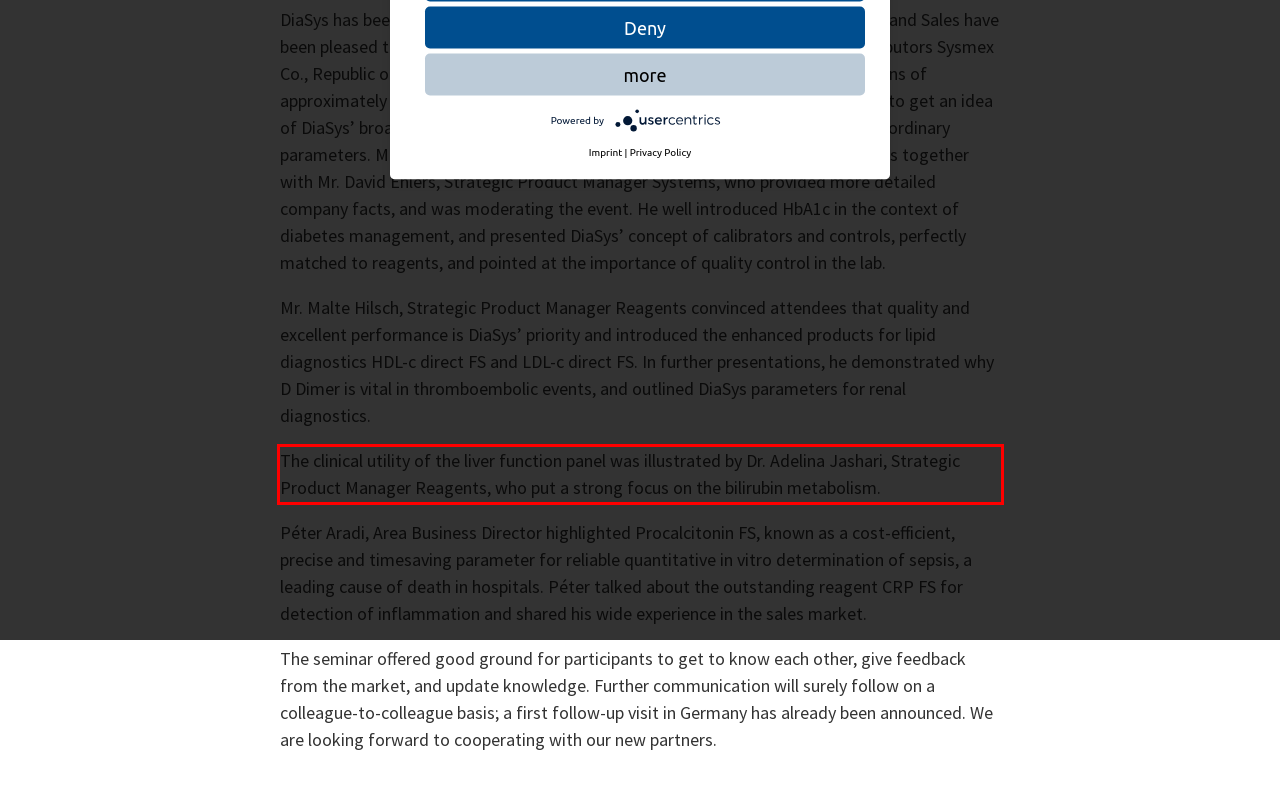Please examine the screenshot of the webpage and read the text present within the red rectangle bounding box.

The clinical utility of the liver function panel was illustrated by Dr. Adelina Jashari, Strategic Product Manager Reagents, who put a strong focus on the bilirubin metabolism.